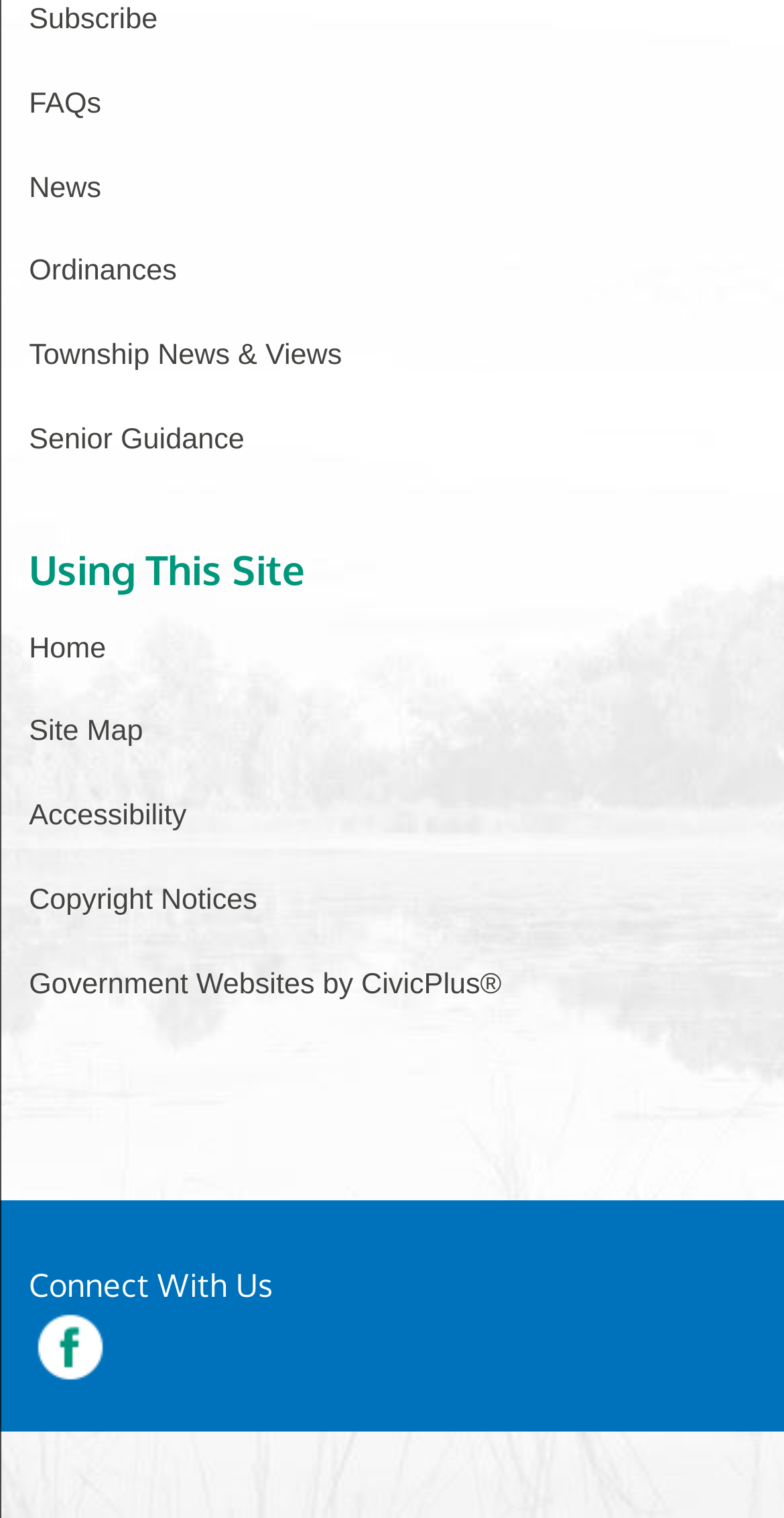Please locate the UI element described by "Government Websites by CivicPlus®" and provide its bounding box coordinates.

[0.037, 0.638, 0.64, 0.716]